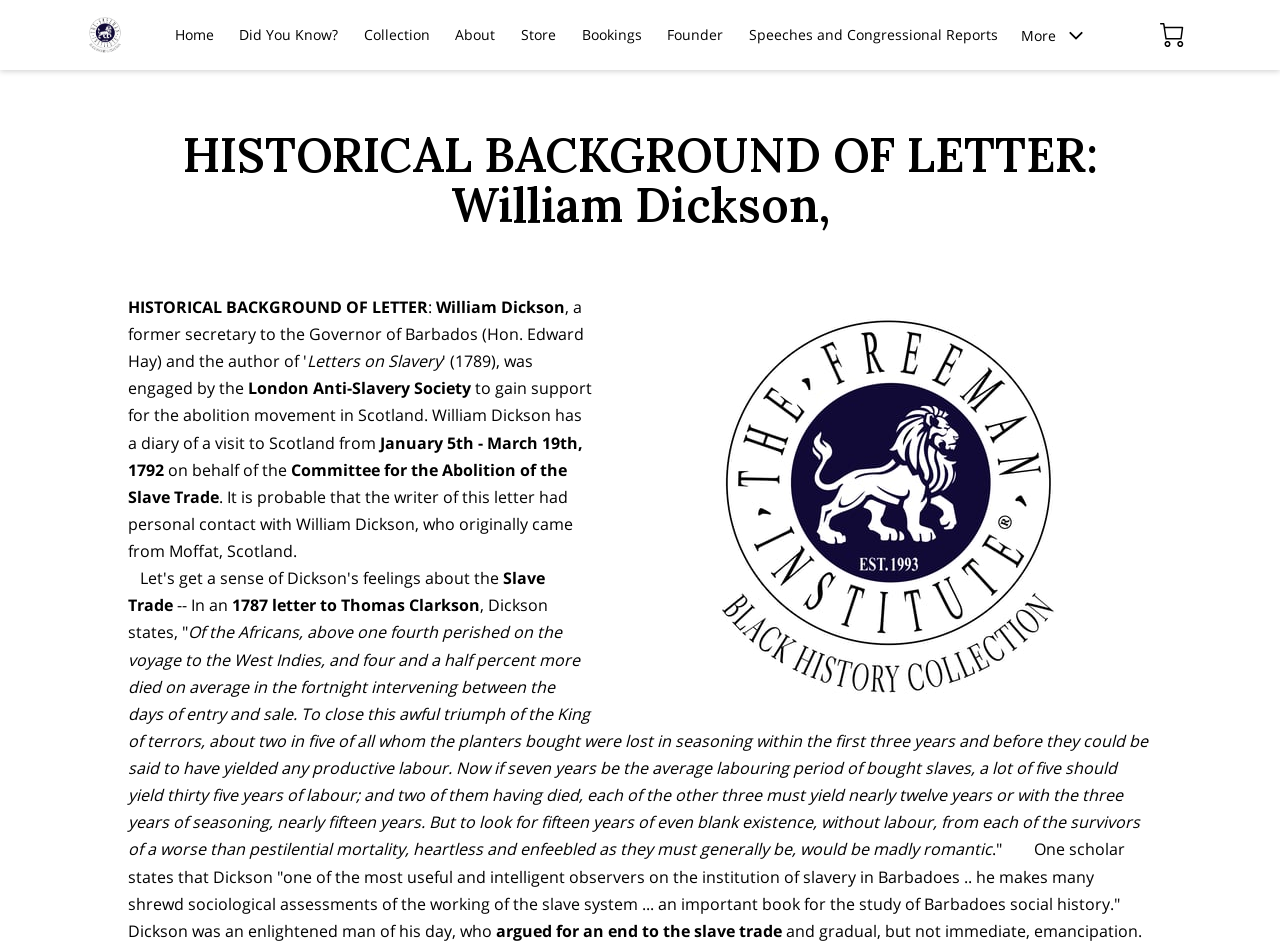What is the average labouring period of bought slaves?
Please use the visual content to give a single word or phrase answer.

Seven years